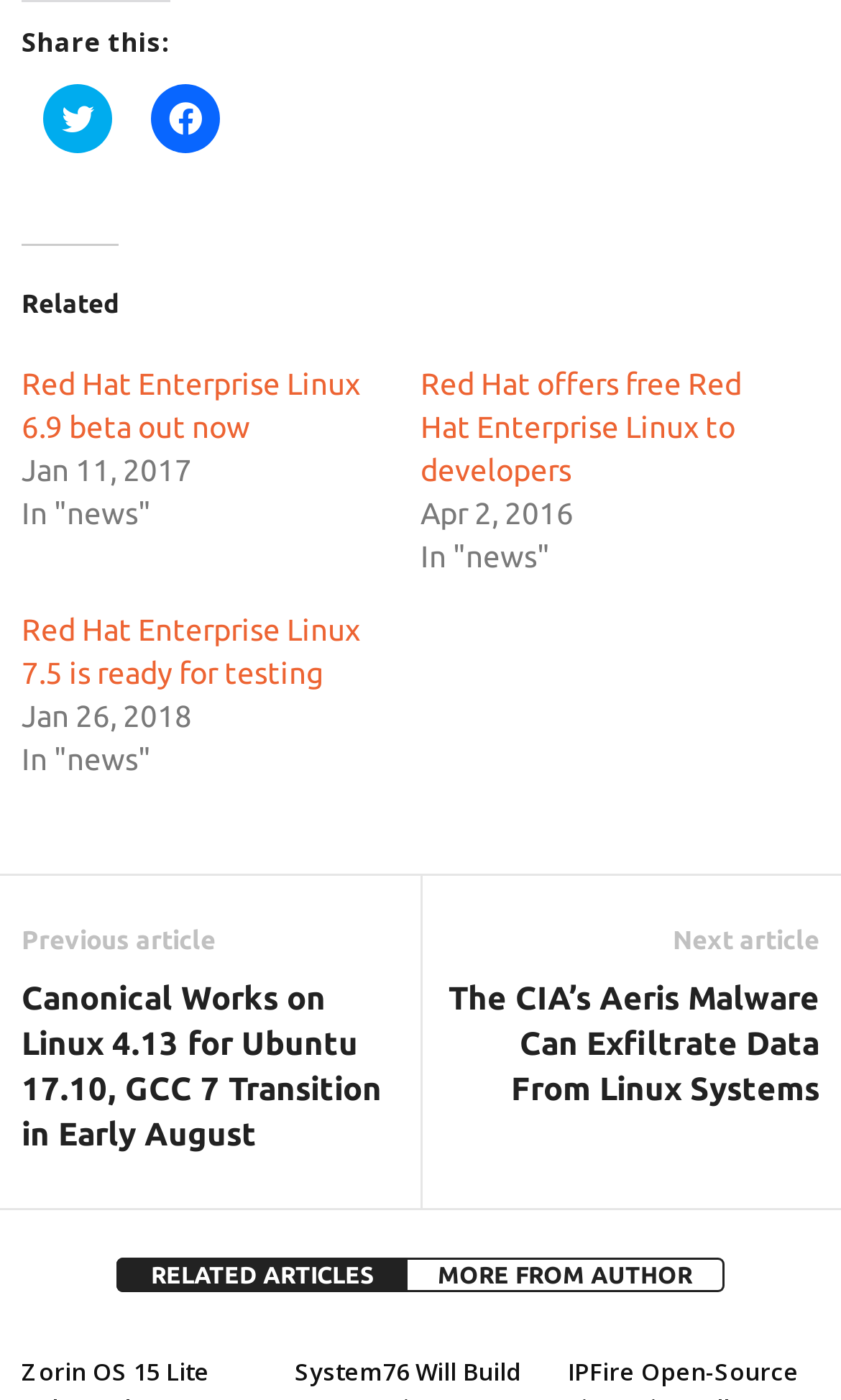Please answer the following question using a single word or phrase: 
What is the text of the footer element?

Previous article Next article